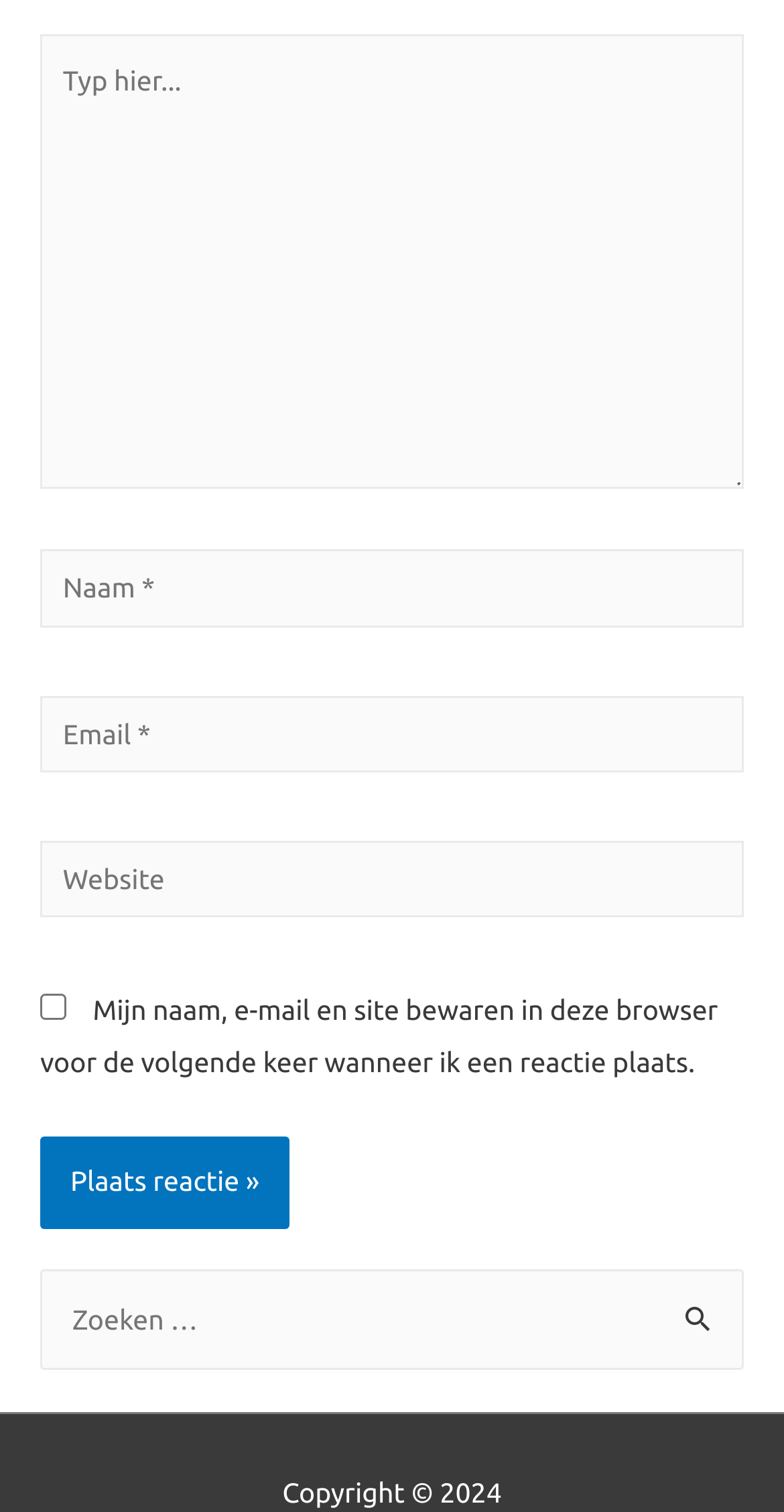Answer the following query concisely with a single word or phrase:
Is the checkbox checked?

No